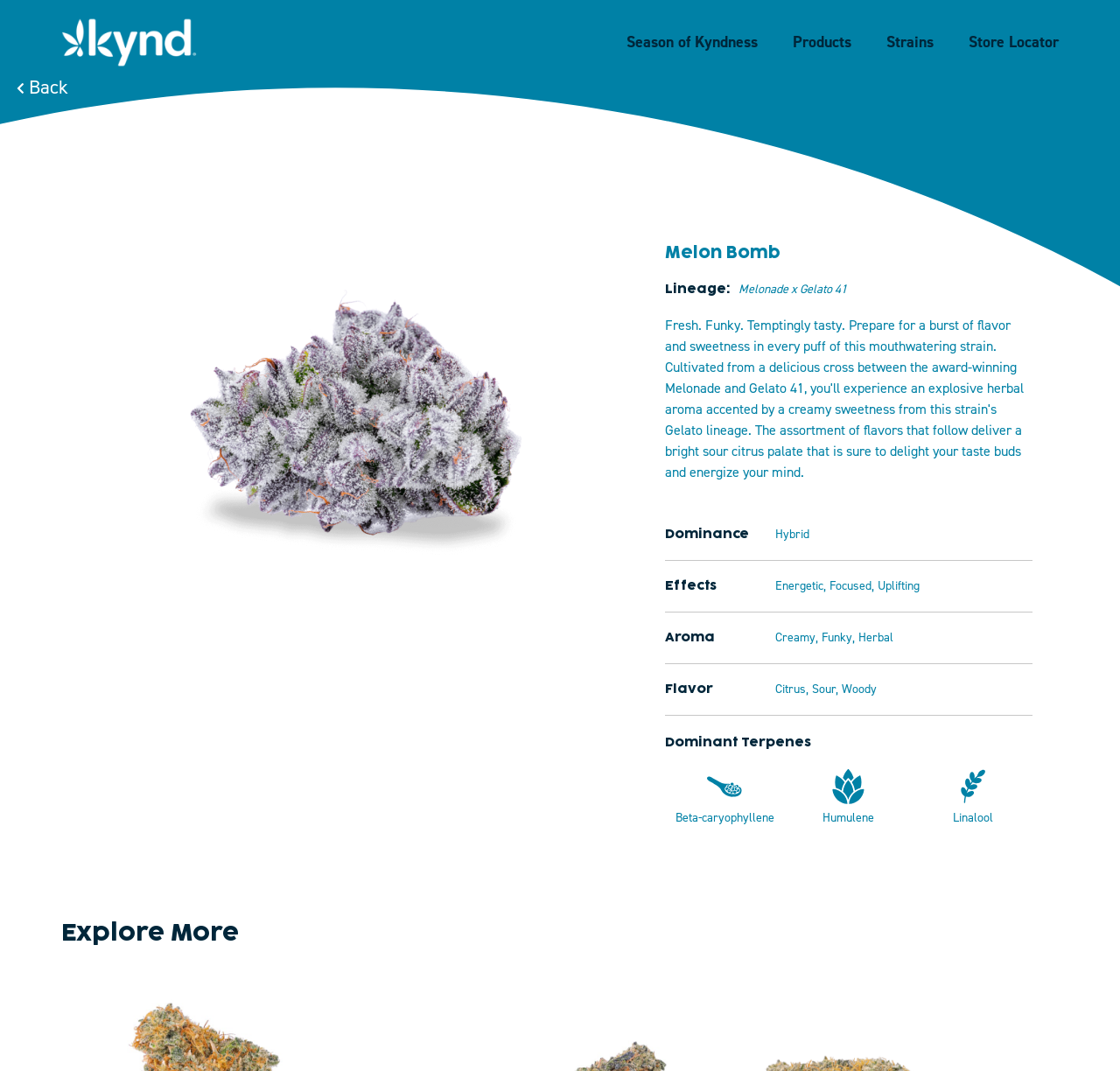Given the following UI element description: "Season of Kyndness", find the bounding box coordinates in the webpage screenshot.

[0.544, 0.02, 0.692, 0.06]